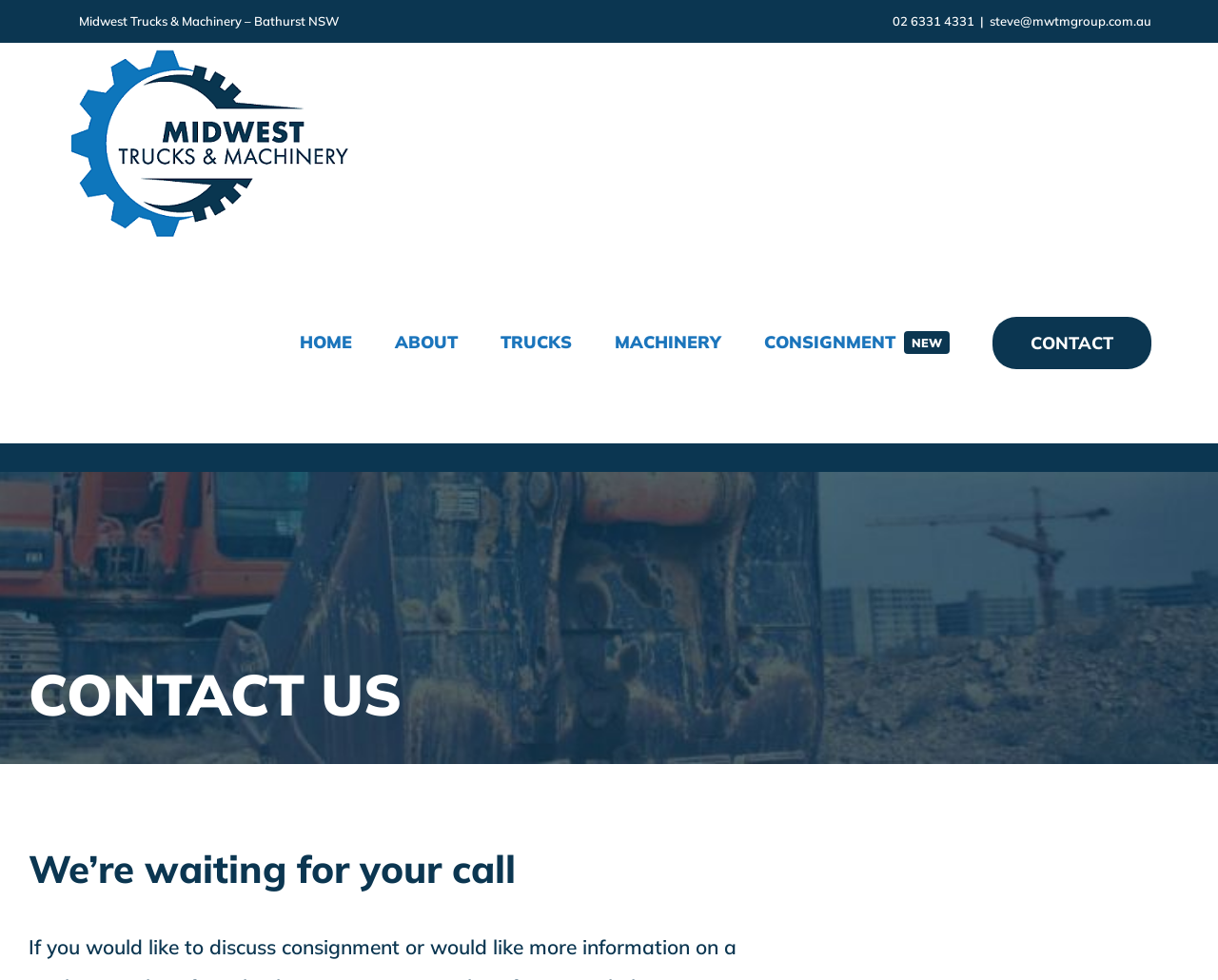Identify the bounding box coordinates necessary to click and complete the given instruction: "contact via email".

[0.812, 0.014, 0.945, 0.029]